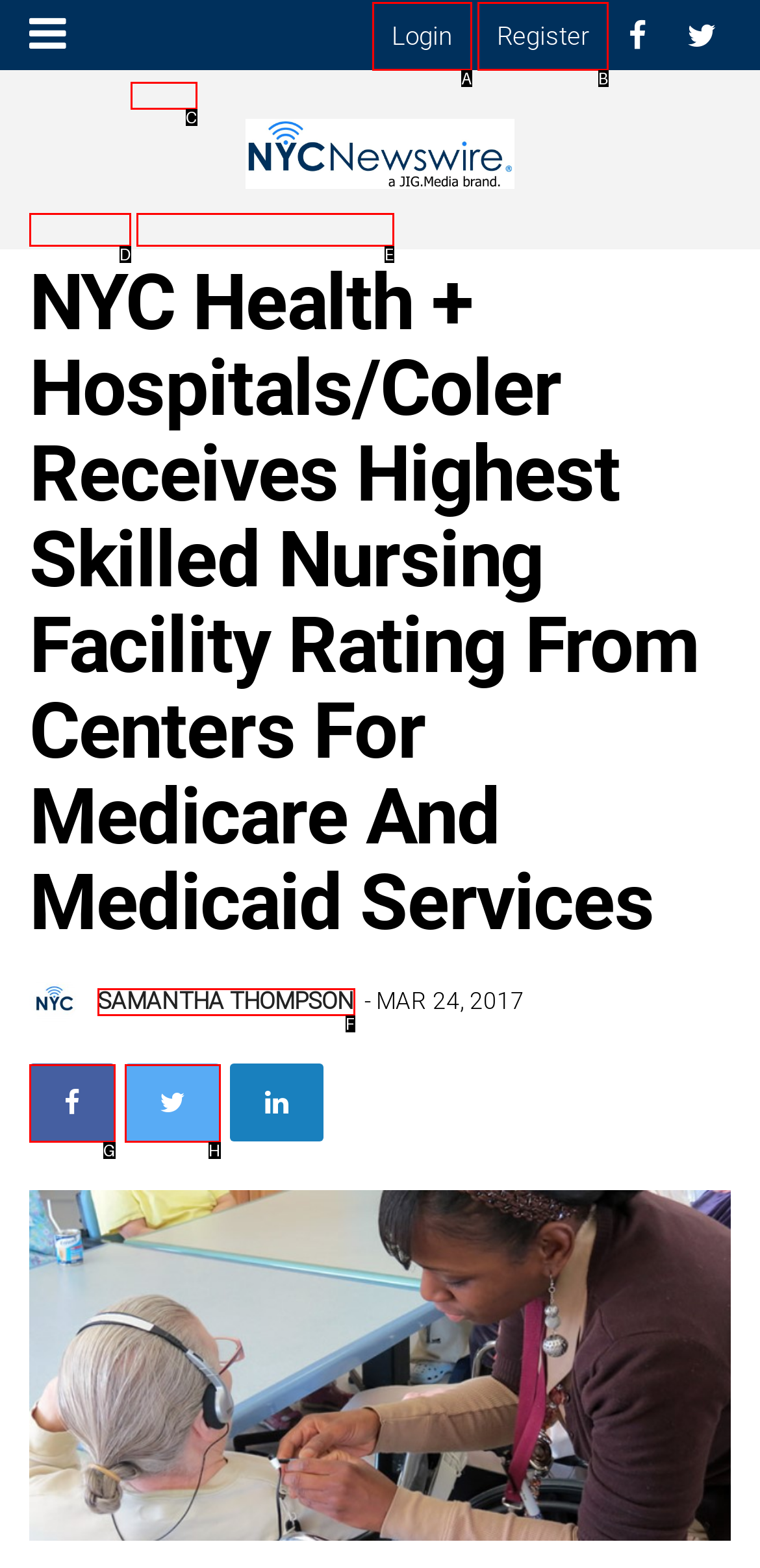Find the HTML element that matches the description provided: Samantha Thompson
Answer using the corresponding option letter.

F